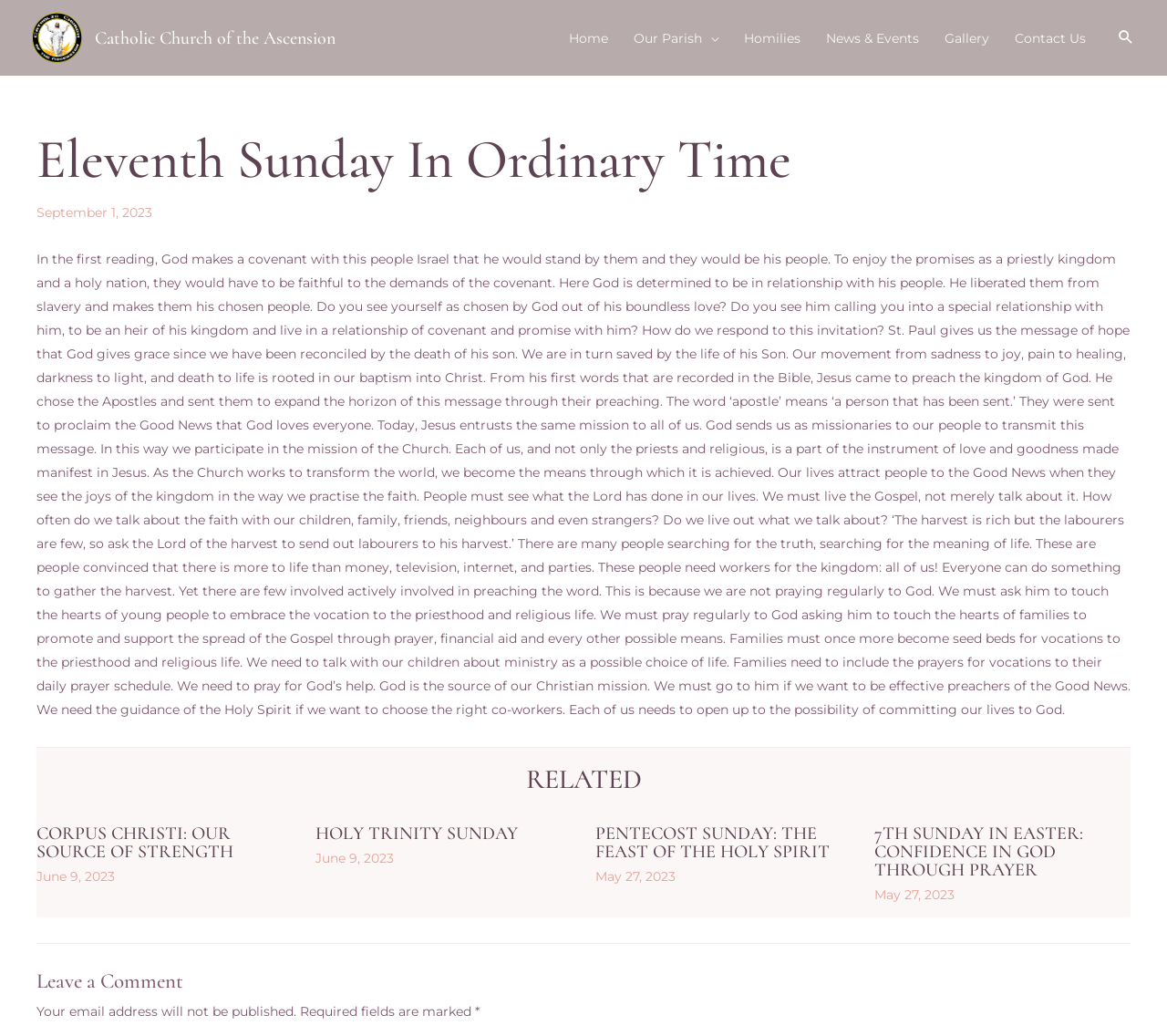Given the webpage screenshot and the description, determine the bounding box coordinates (top-left x, top-left y, bottom-right x, bottom-right y) that define the location of the UI element matching this description: aria-label="Search icon link"

[0.957, 0.026, 0.973, 0.047]